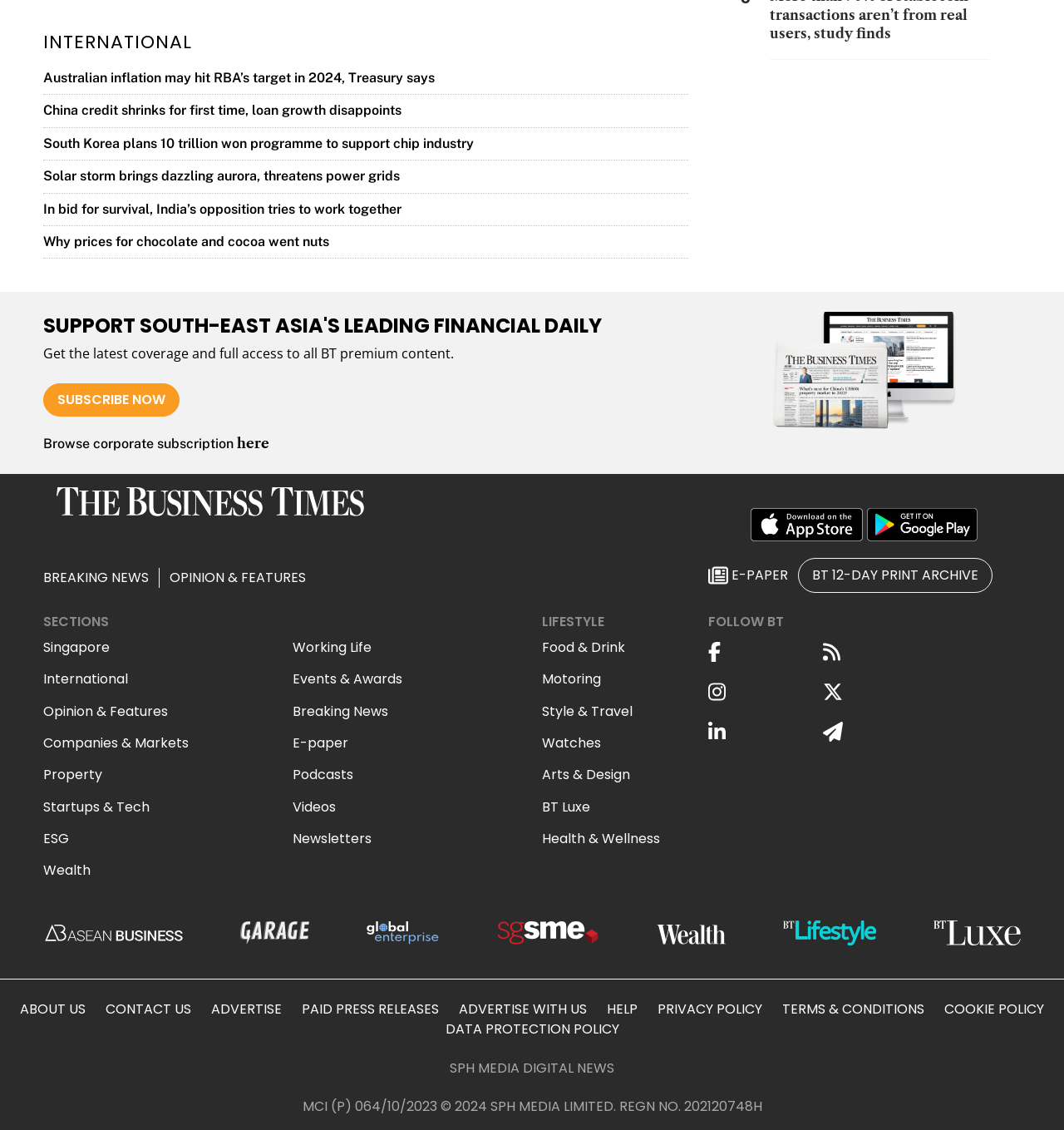Determine the bounding box coordinates for the clickable element required to fulfill the instruction: "Follow BT on Facebook". Provide the coordinates as four float numbers between 0 and 1, i.e., [left, top, right, bottom].

[0.666, 0.559, 0.773, 0.594]